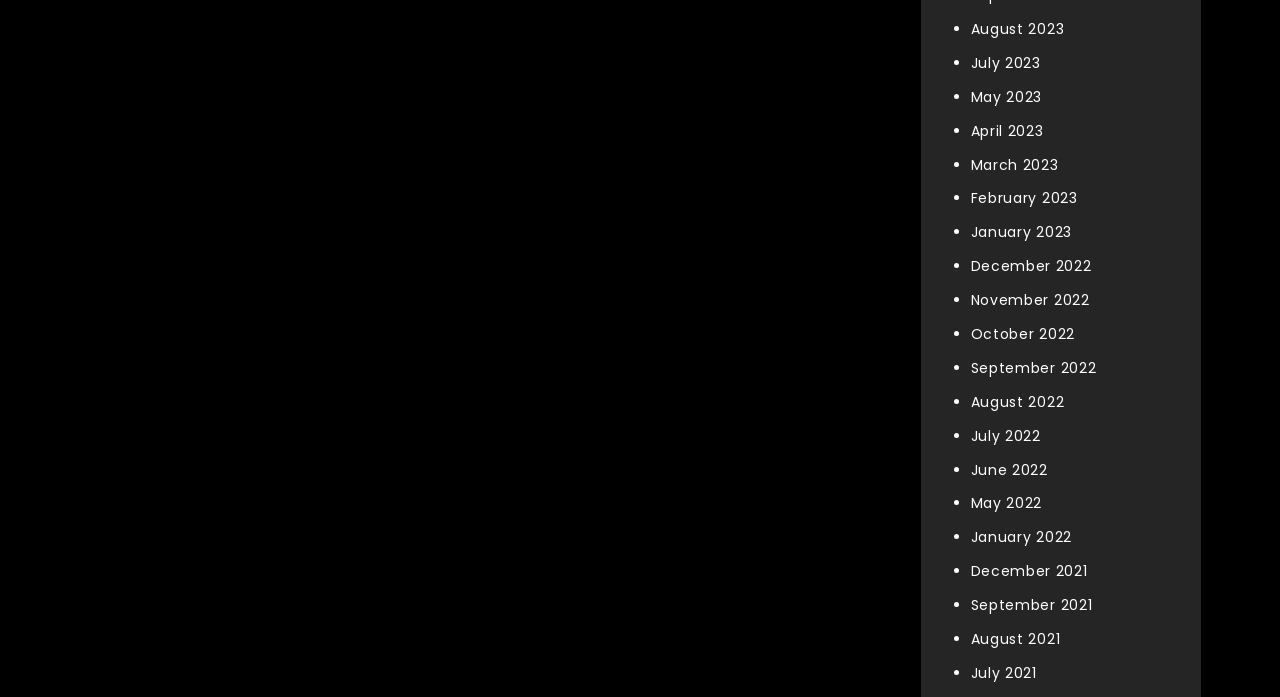Give a short answer using one word or phrase for the question:
Is there a link for June 2021?

No